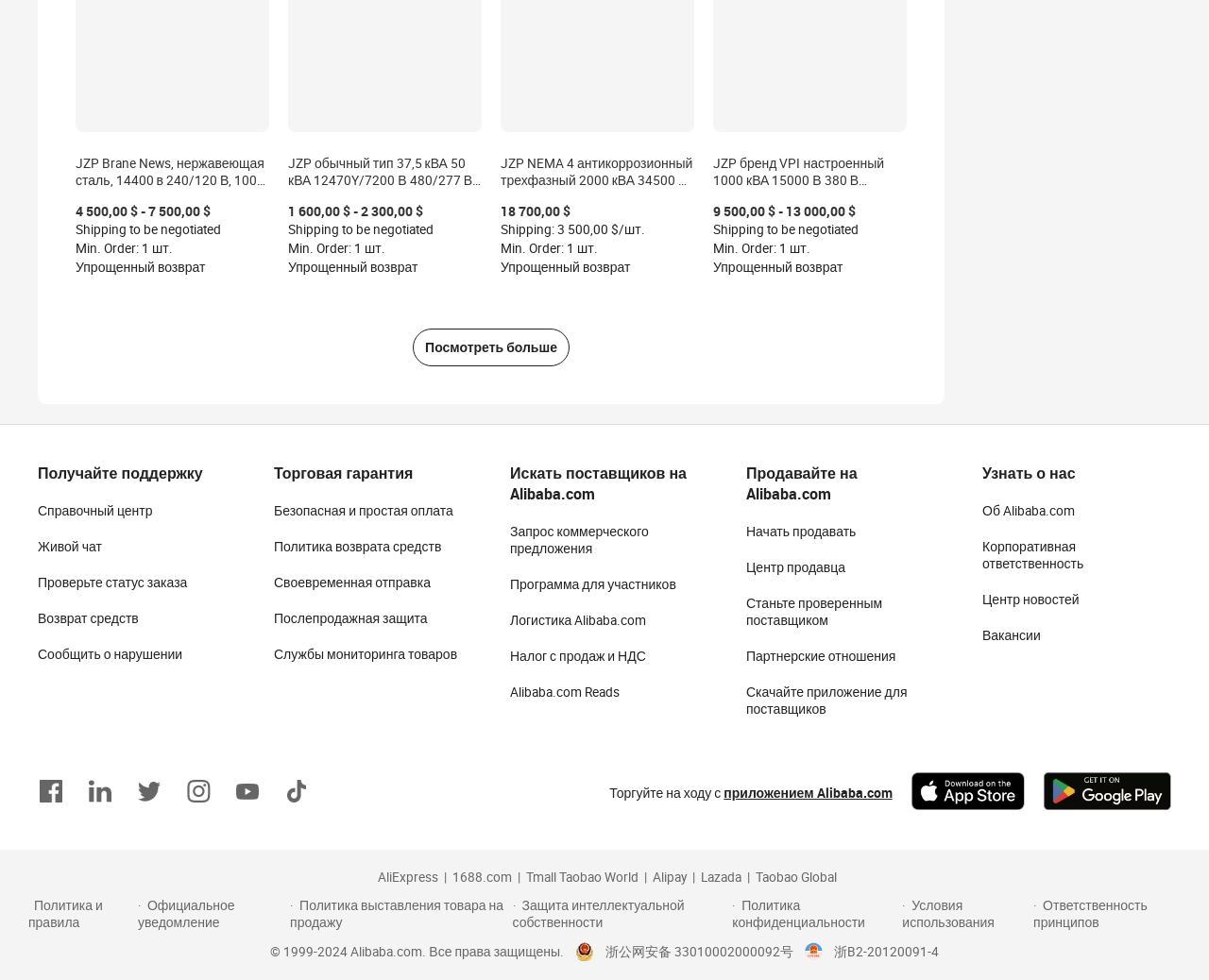Specify the bounding box coordinates of the element's region that should be clicked to achieve the following instruction: "Learn about Alibaba.com". The bounding box coordinates consist of four float numbers between 0 and 1, in the format [left, top, right, bottom].

[0.812, 0.513, 0.889, 0.529]